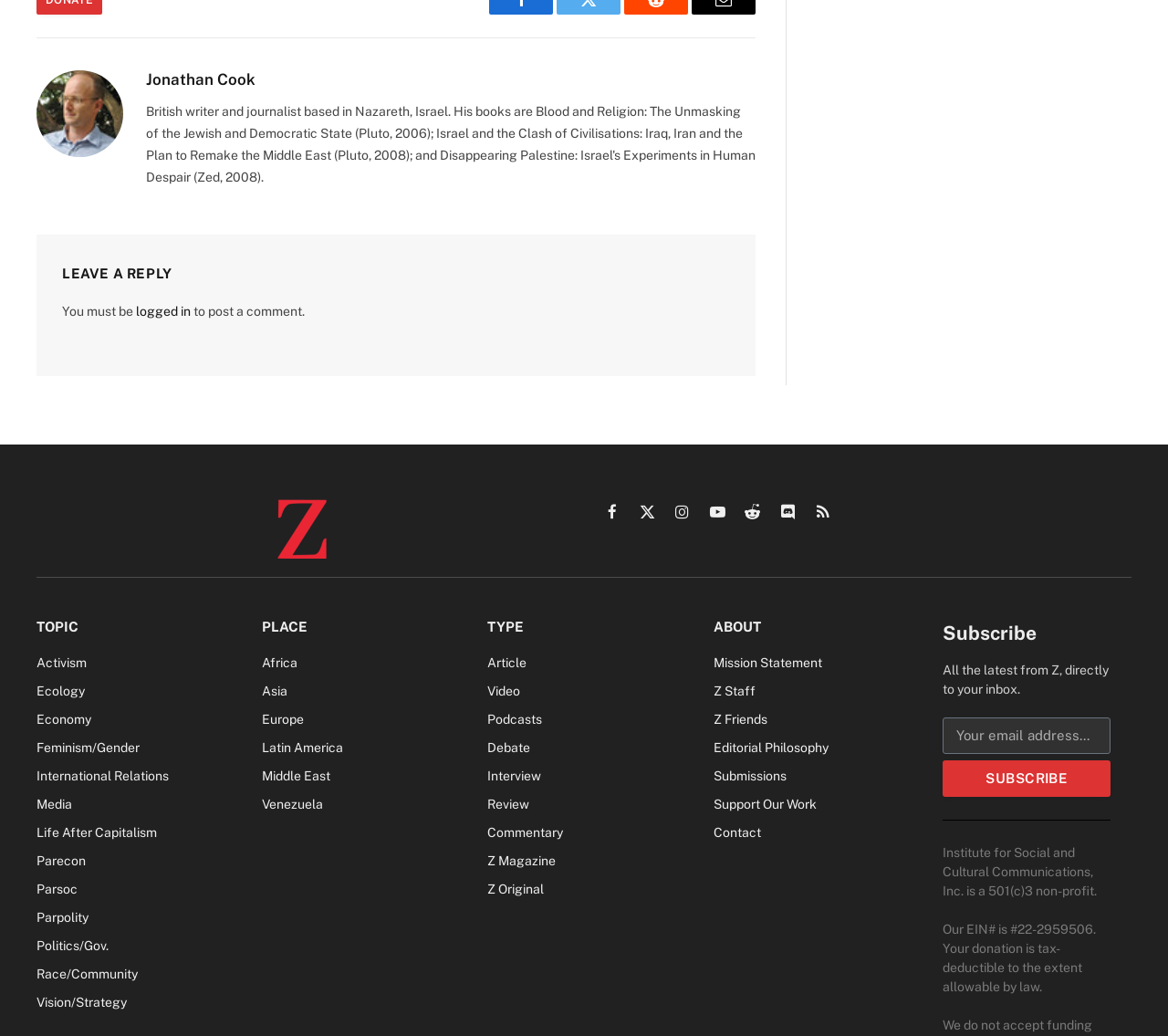Given the element description: "Z Magazine", predict the bounding box coordinates of this UI element. The coordinates must be four float numbers between 0 and 1, given as [left, top, right, bottom].

[0.417, 0.824, 0.476, 0.838]